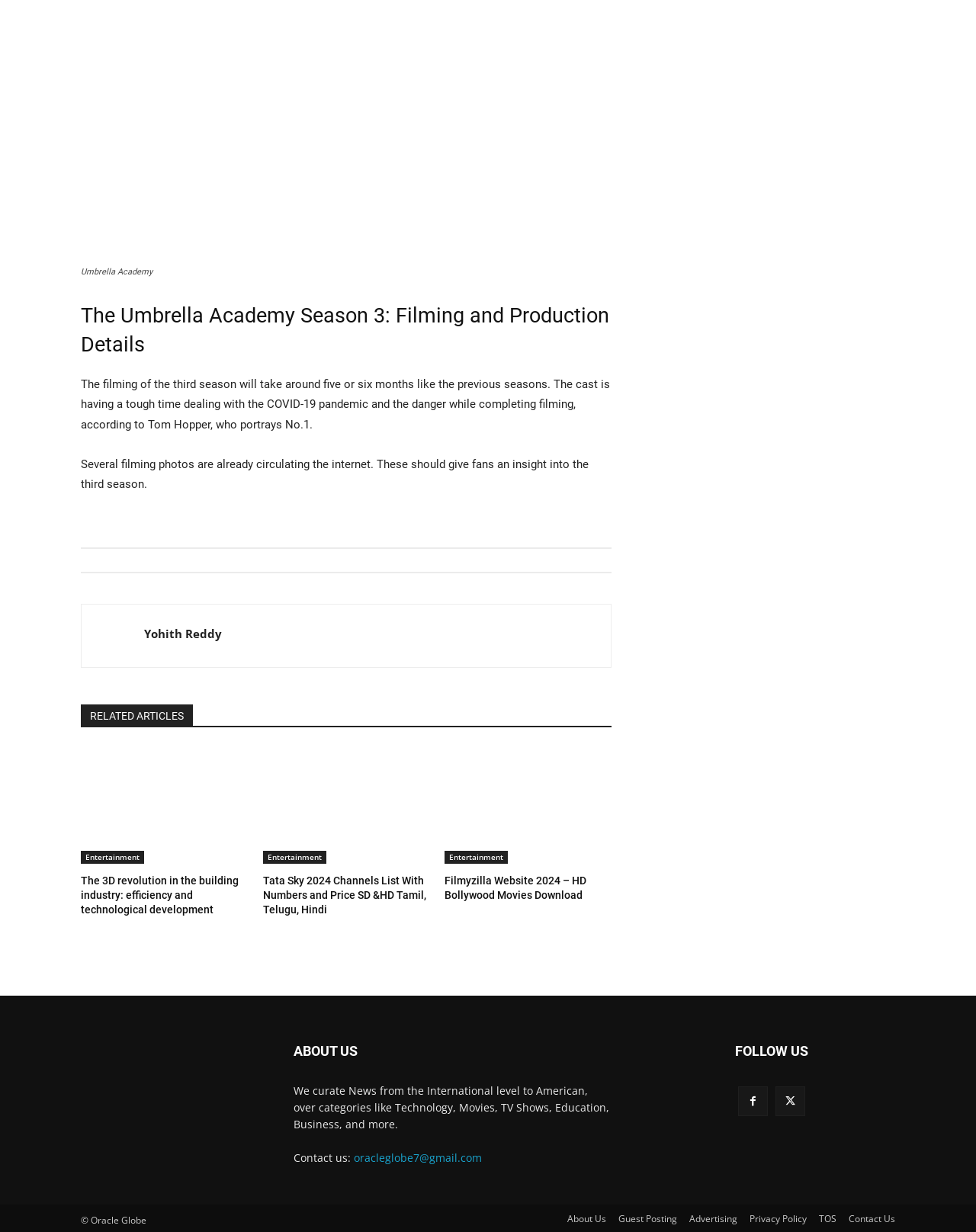Specify the bounding box coordinates of the area to click in order to execute this command: 'Contact Oracle Globe'. The coordinates should consist of four float numbers ranging from 0 to 1, and should be formatted as [left, top, right, bottom].

[0.362, 0.932, 0.494, 0.943]